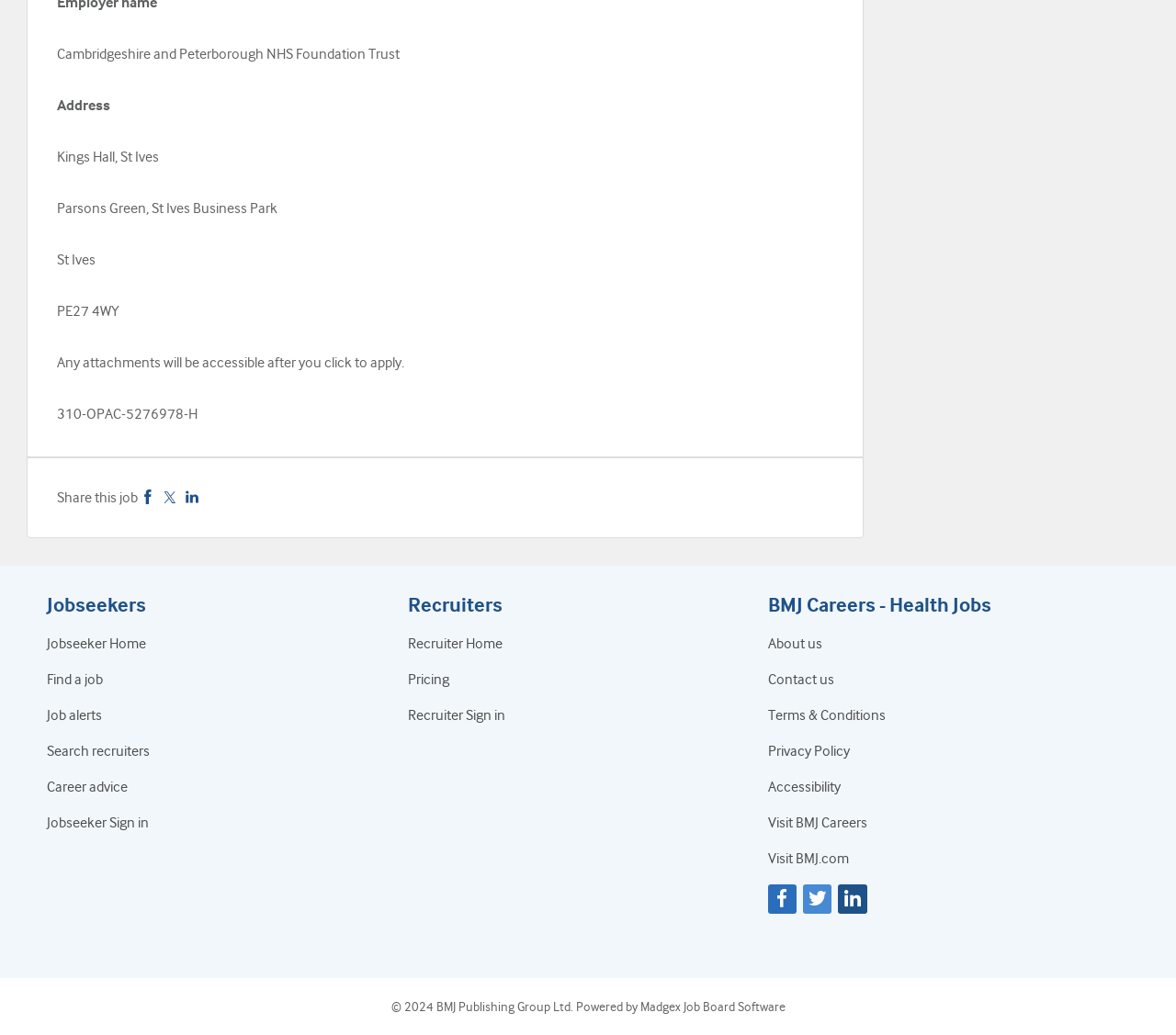Respond with a single word or phrase to the following question: What is the name of the job board software used?

Madgex Job Board Software